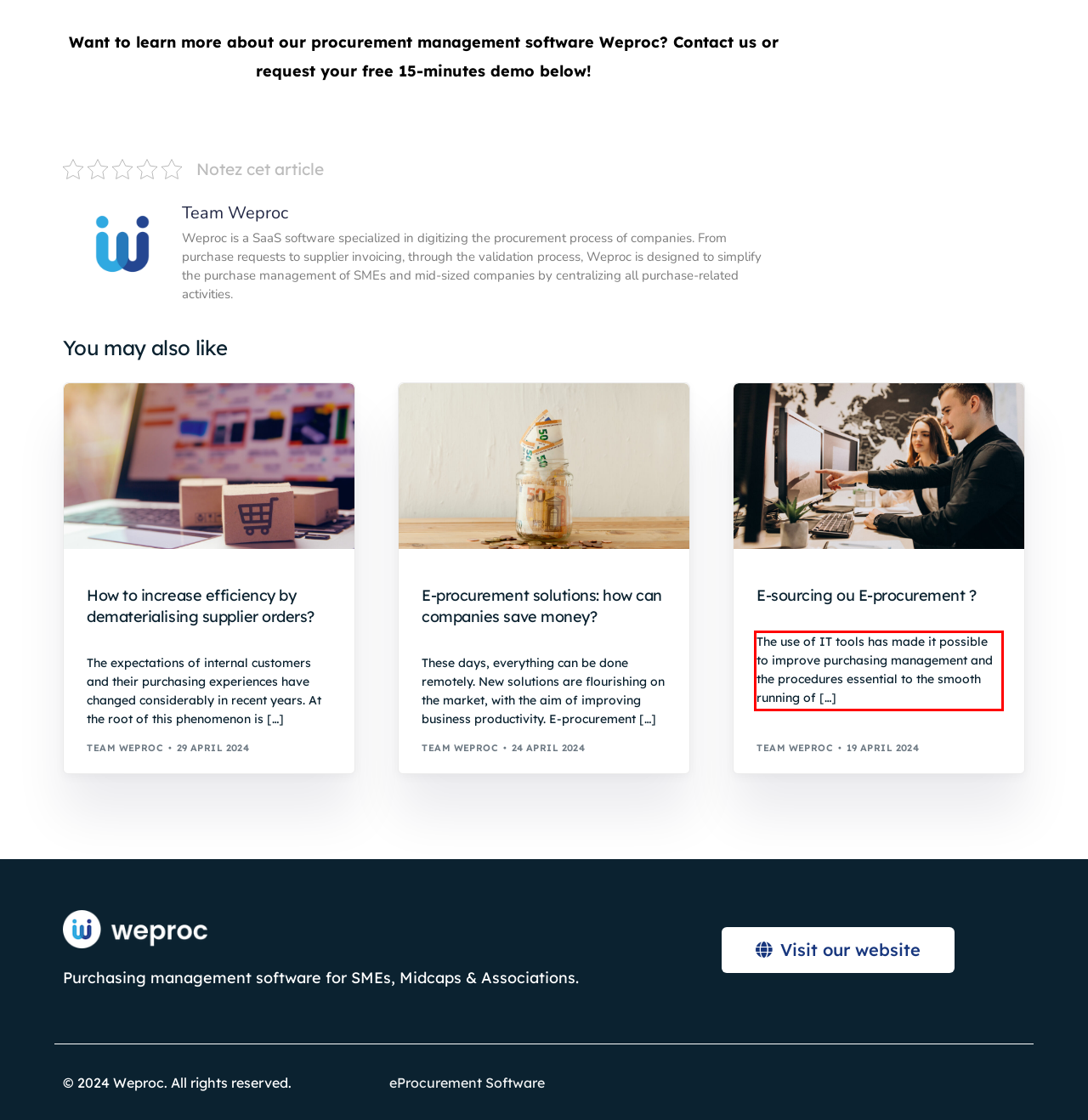Analyze the red bounding box in the provided webpage screenshot and generate the text content contained within.

The use of IT tools has made it possible to improve purchasing management and the procedures essential to the smooth running of […]